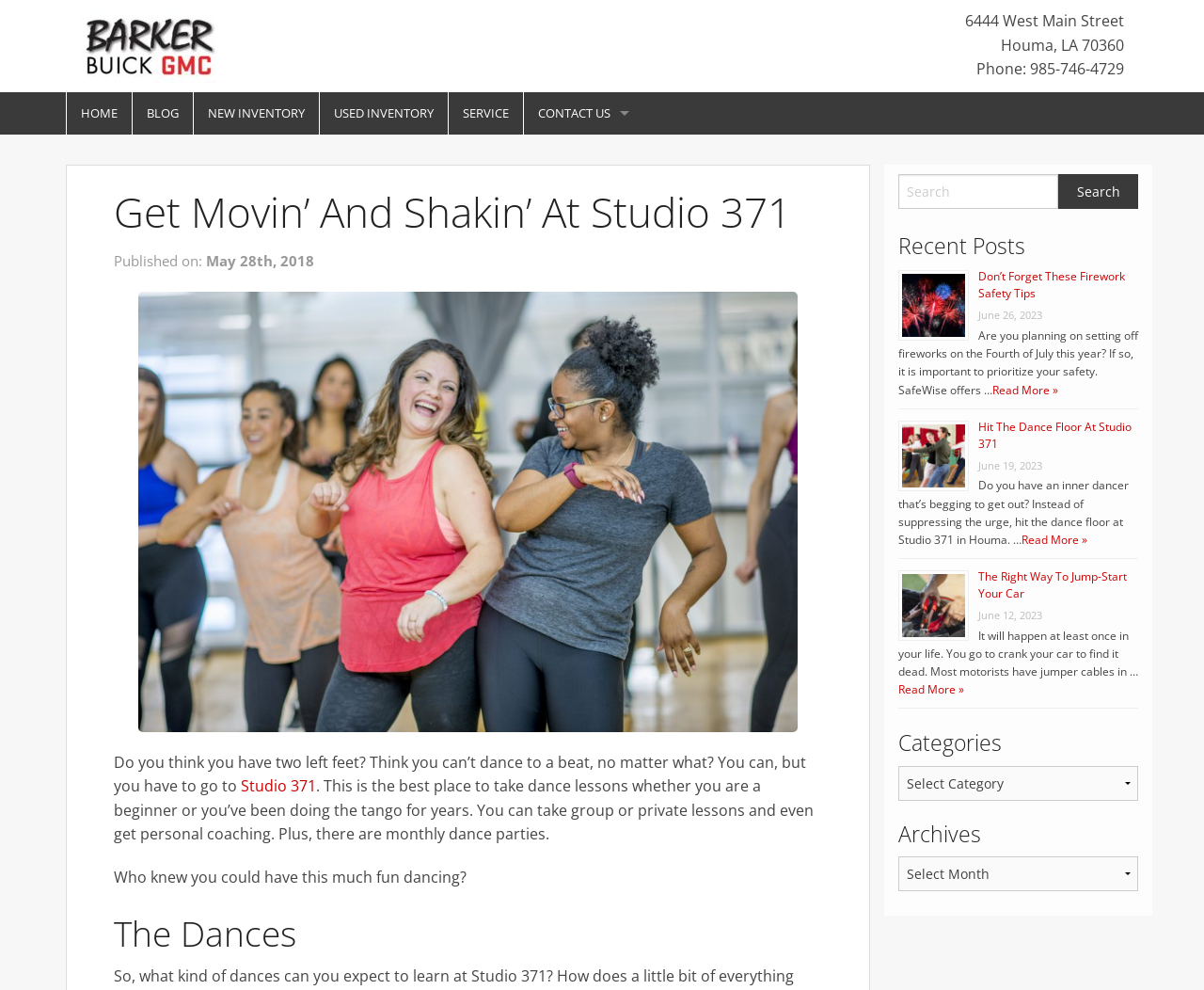Respond with a single word or short phrase to the following question: 
What is the phone number of Studio 371?

985-746-4729